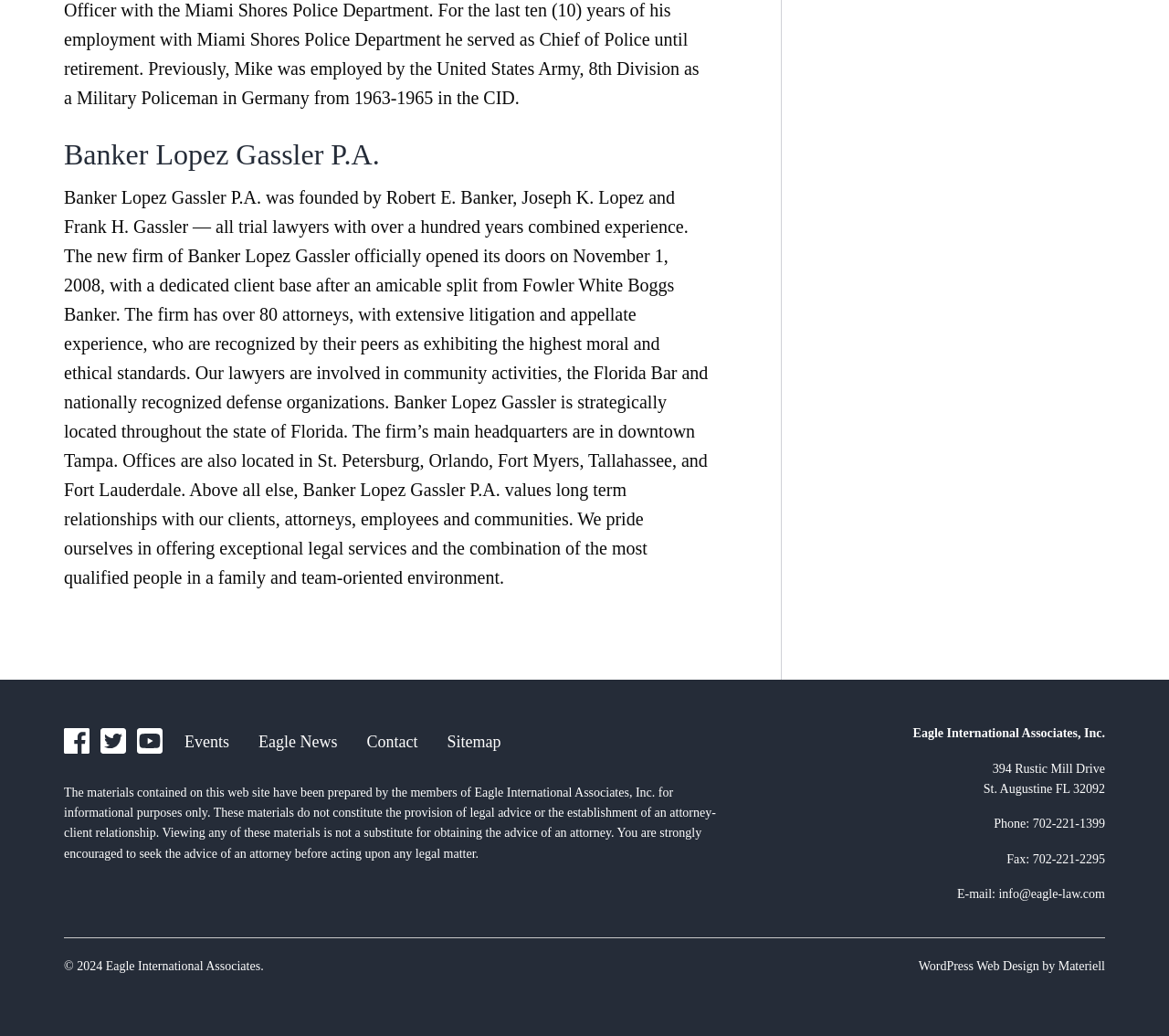What is the phone number of the firm?
Answer the question based on the image using a single word or a brief phrase.

702-221-1399